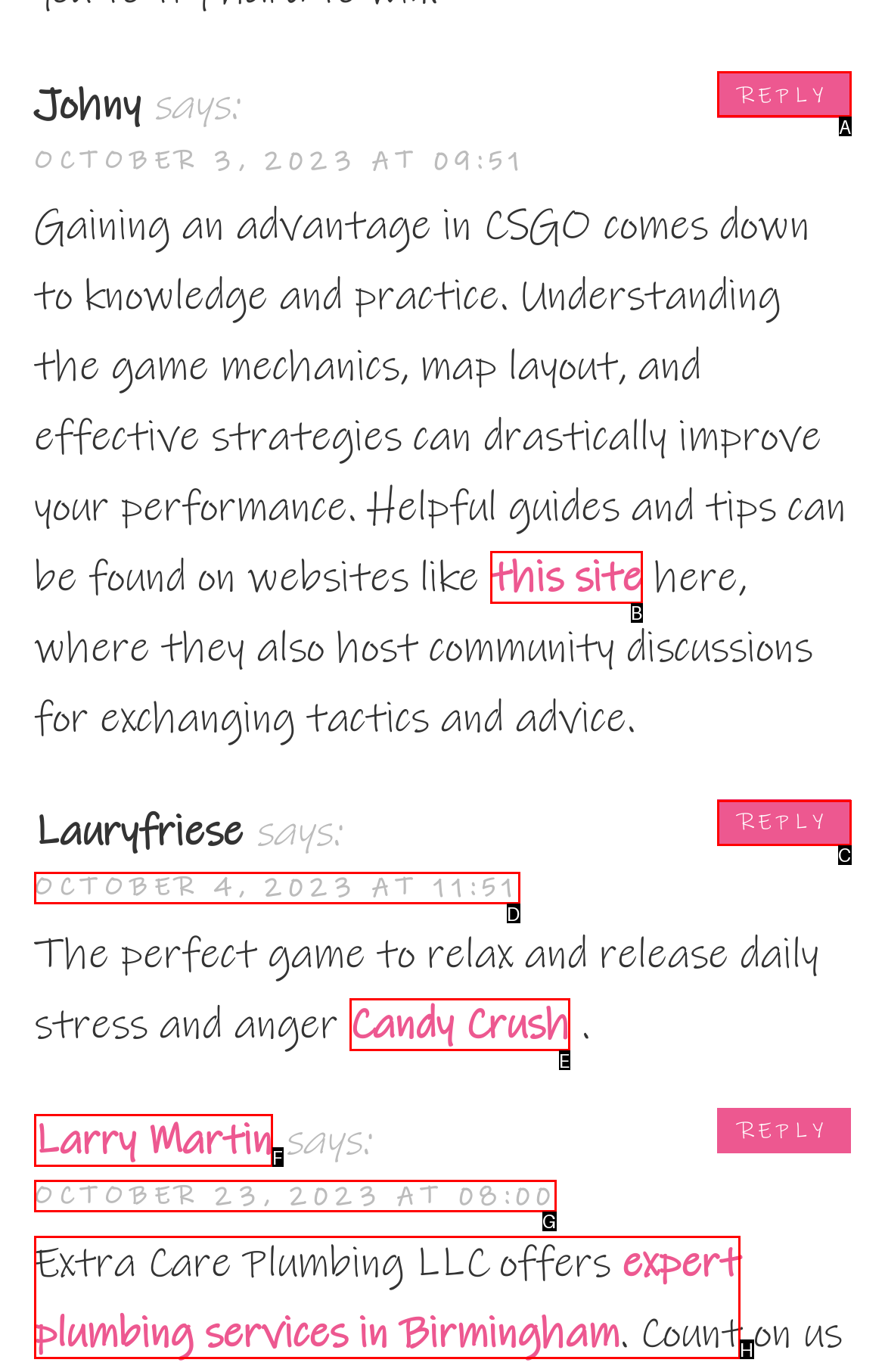Determine the HTML element to be clicked to complete the task: Check out Candy Crush. Answer by giving the letter of the selected option.

E